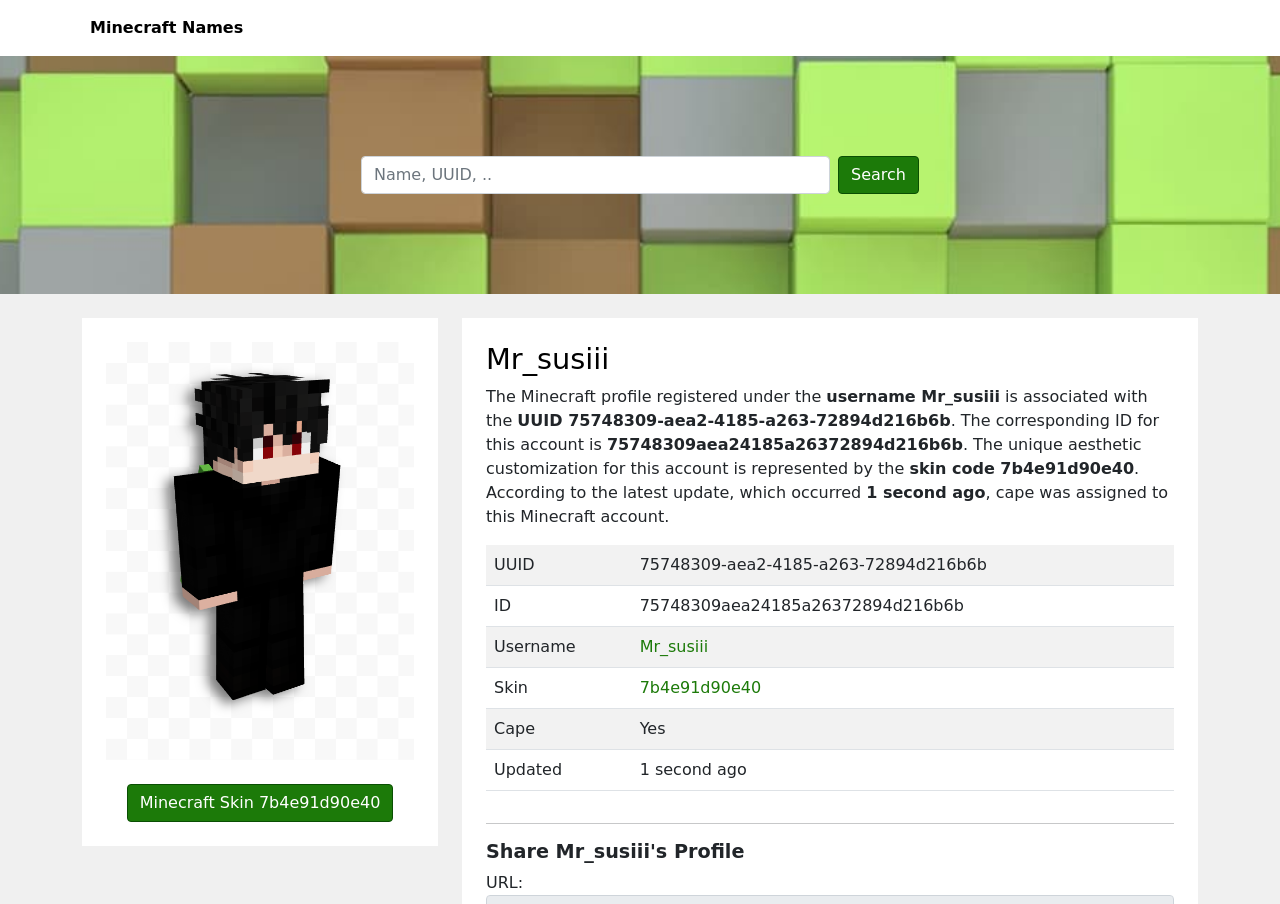Detail the various sections and features present on the webpage.

This webpage is about a Minecraft profile registered under the username Mr_susiii. At the top, there is a link to "Minecraft Names" and a search box with a "Search" button next to it. Below the search box, there is a canvas element that takes up a significant portion of the page.

The main content of the page is divided into sections. The first section displays the username "Mr_susiii" in a heading, followed by a paragraph of text that describes the profile, including the associated UUID and ID. 

Below this section, there is a table with five rows, each containing two columns. The table displays information about the profile, including the UUID, ID, username, skin code, and cape status, along with their corresponding values. Some of the values, such as the username and skin code, are also links.

Further down the page, there is a separator line, followed by a heading that says "Share Mr_susiii's Profile". Below this heading, there is a label that says "URL:".

Overall, the page provides detailed information about the Minecraft profile associated with the username Mr_susiii, including its UUID, ID, skin code, and cape status.